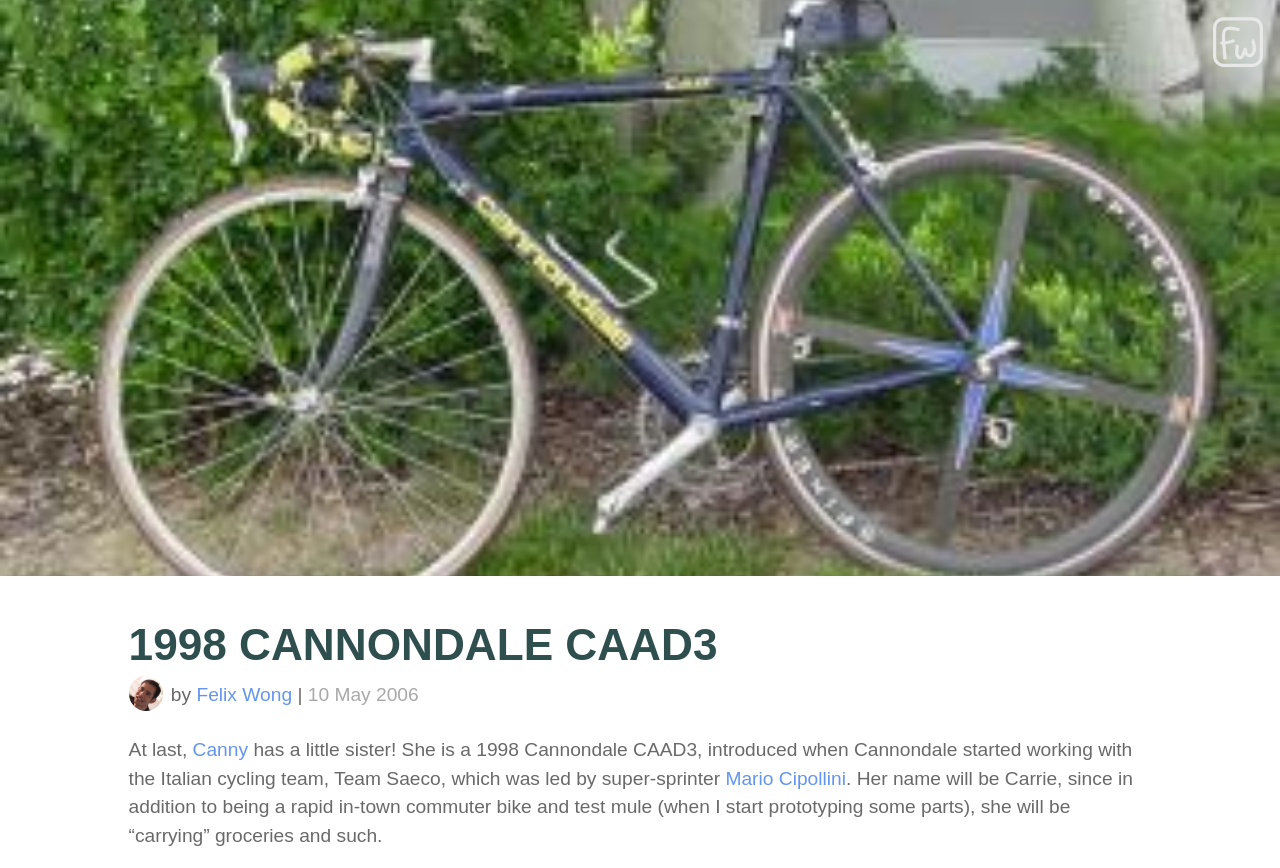What is the name of the super-sprinter?
Answer the question with detailed information derived from the image.

The super-sprinter mentioned in the text is Mario Cipollini, who was the leader of the Italian cycling team, Team Saeco, that Cannondale was working with.